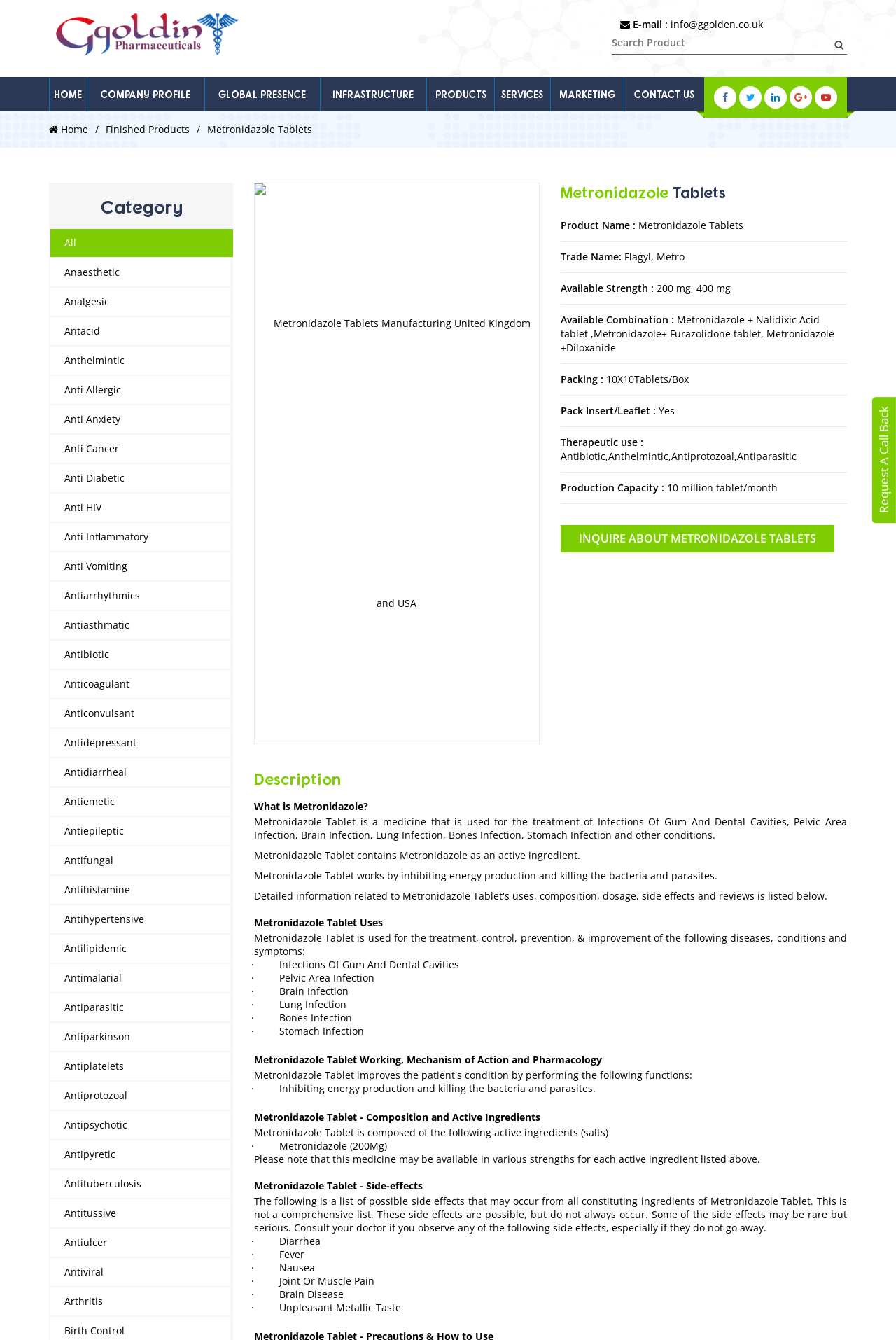Please identify the bounding box coordinates of the element I need to click to follow this instruction: "Click on the 'HOME' link".

[0.055, 0.057, 0.097, 0.083]